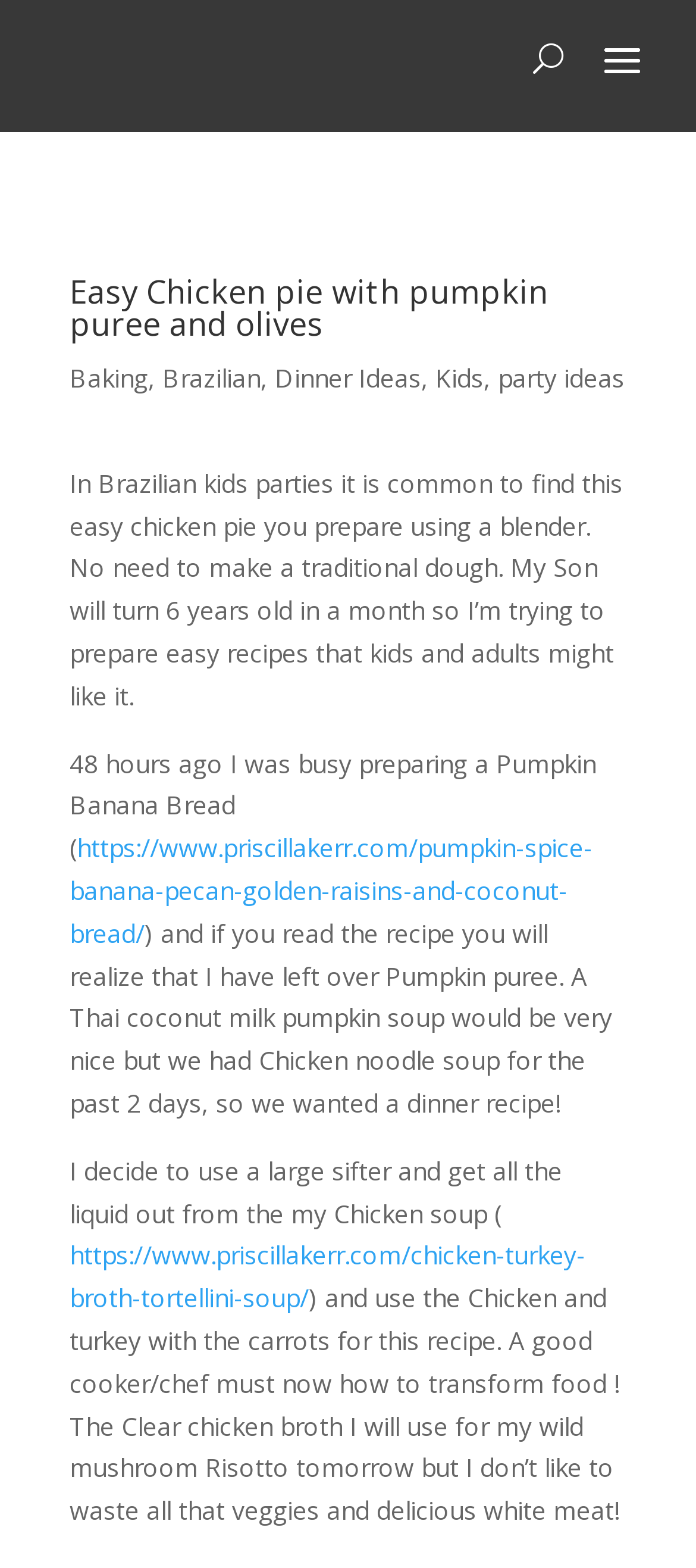Identify the bounding box for the UI element that is described as follows: "https://www.priscillakerr.com/chicken-turkey-broth-tortellini-soup/".

[0.1, 0.79, 0.841, 0.838]